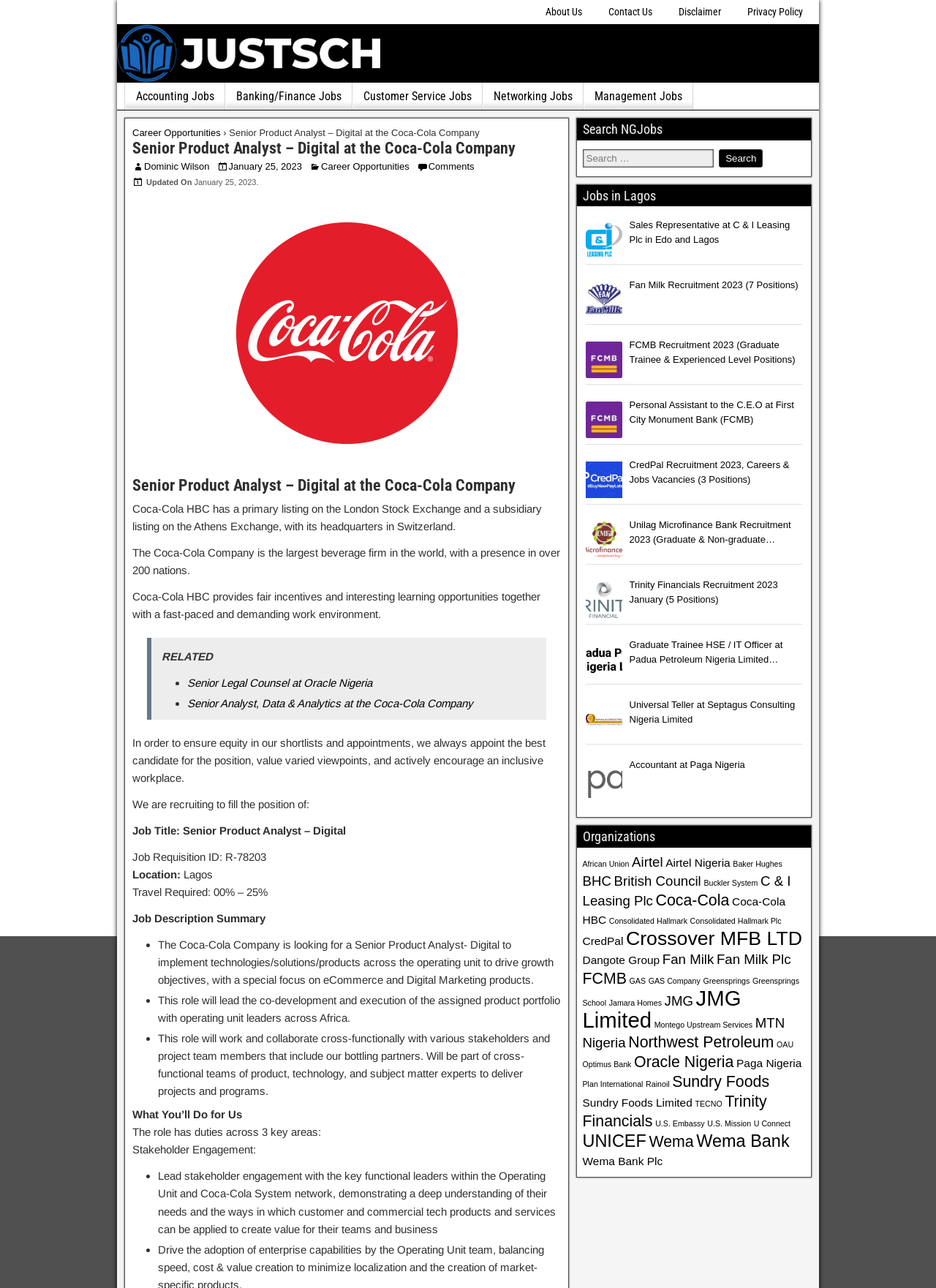Identify the coordinates of the bounding box for the element that must be clicked to accomplish the instruction: "Check jobs in Lagos".

[0.616, 0.143, 0.866, 0.16]